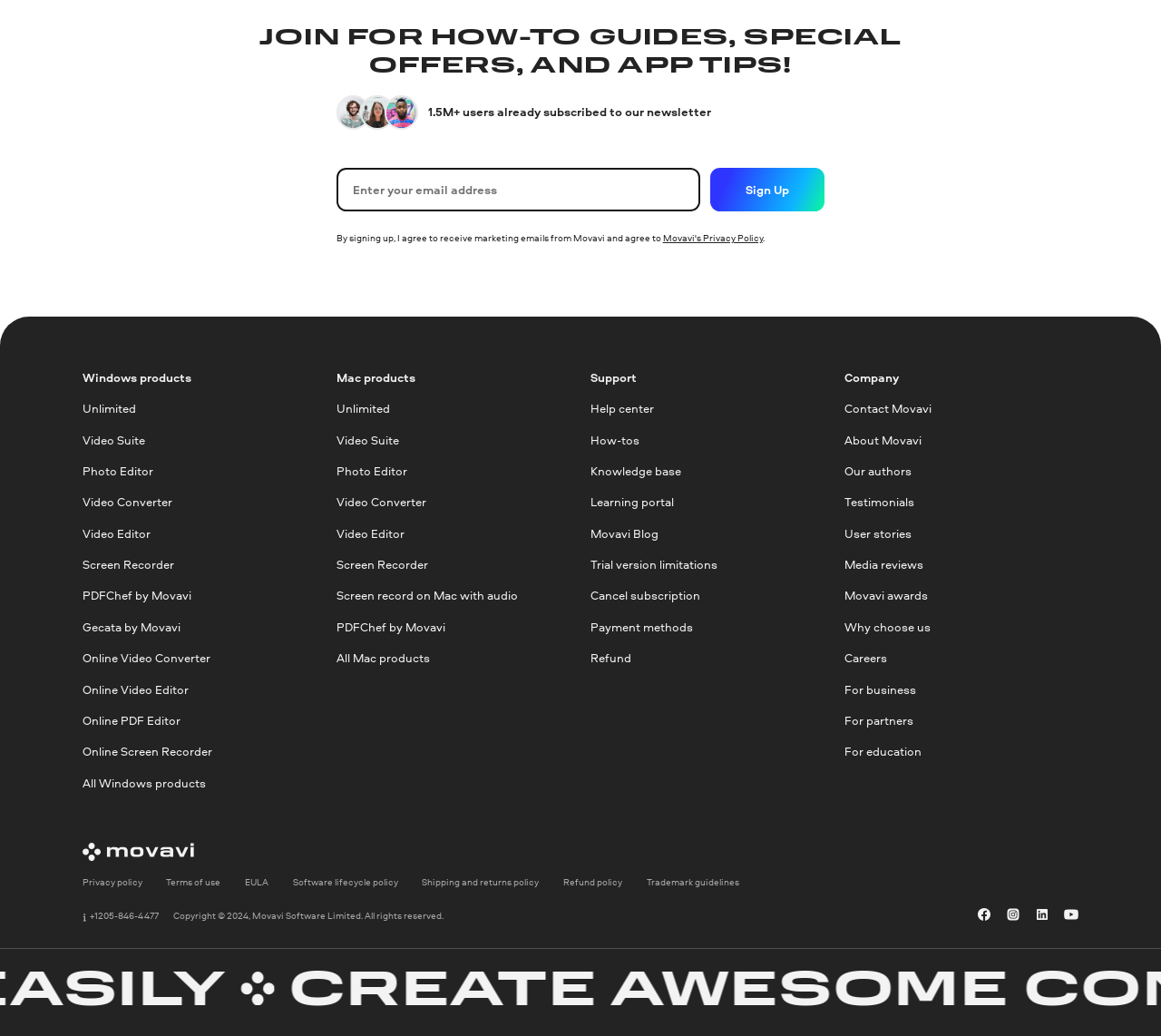Please provide the bounding box coordinates for the element that needs to be clicked to perform the following instruction: "Explore Windows products". The coordinates should be given as four float numbers between 0 and 1, i.e., [left, top, right, bottom].

[0.071, 0.357, 0.165, 0.372]